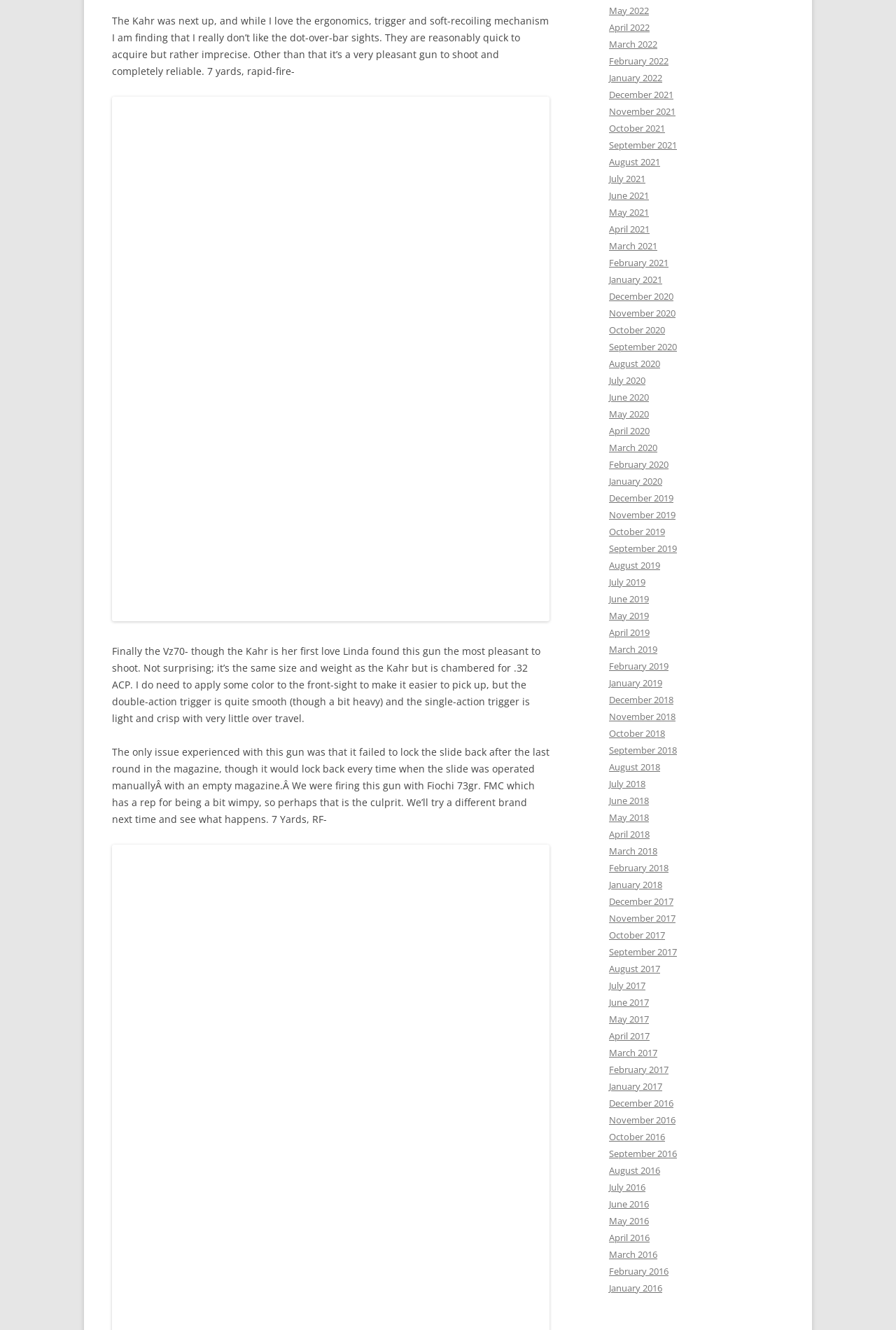Based on the provided description, "February 2019", find the bounding box of the corresponding UI element in the screenshot.

[0.68, 0.496, 0.746, 0.505]